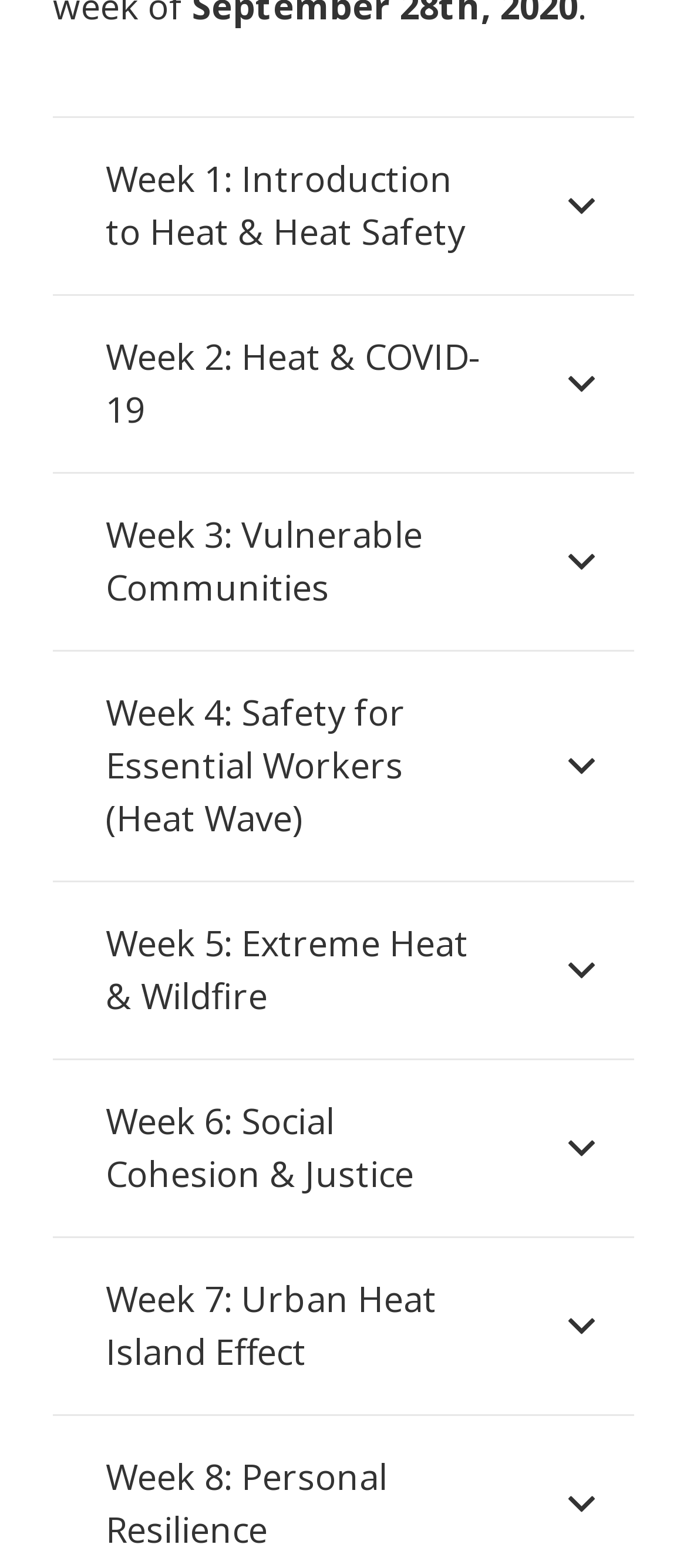Please reply to the following question with a single word or a short phrase:
What symbol is used on each week's button?

